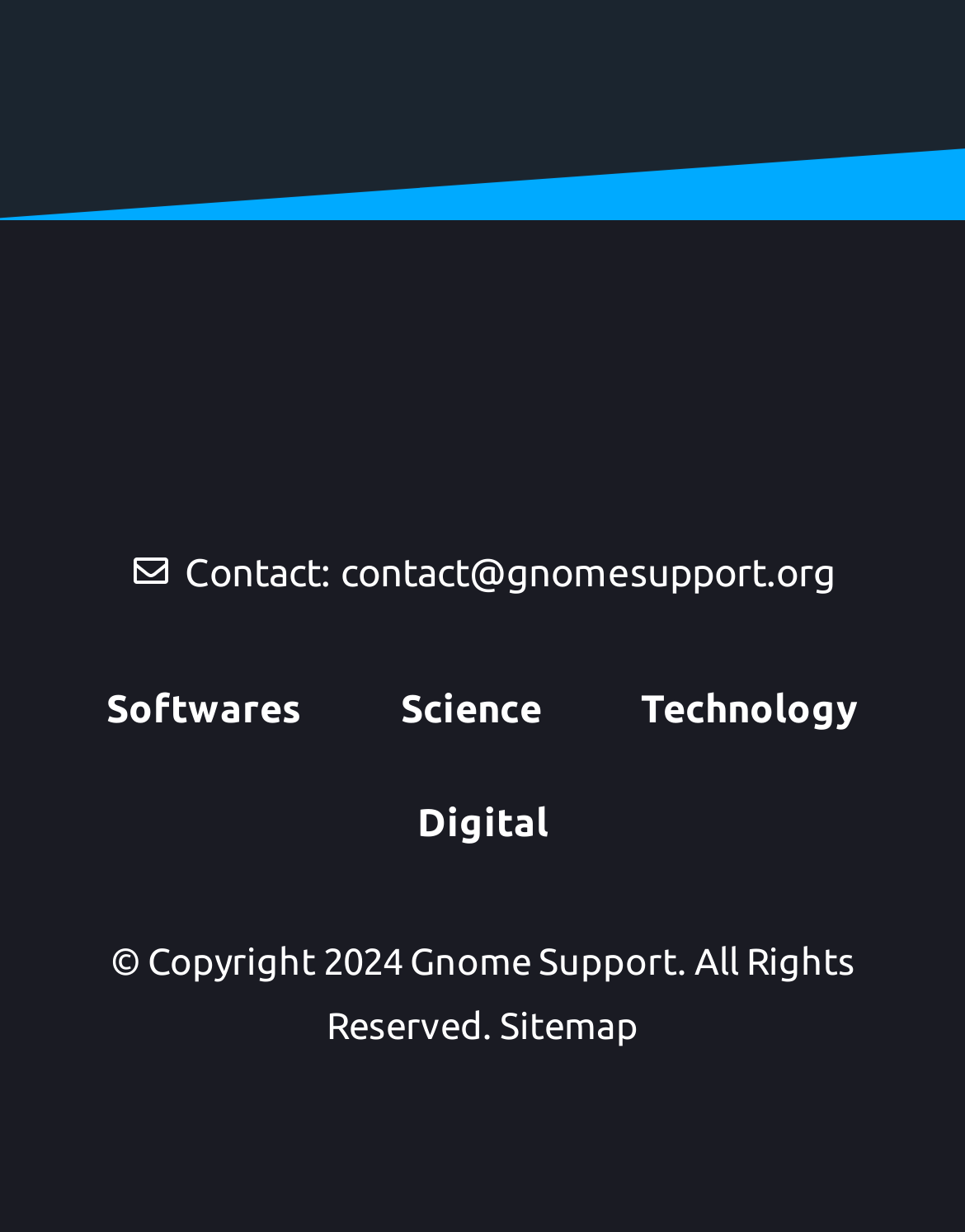Give a one-word or phrase response to the following question: What is the logo of the website?

Gnome Support